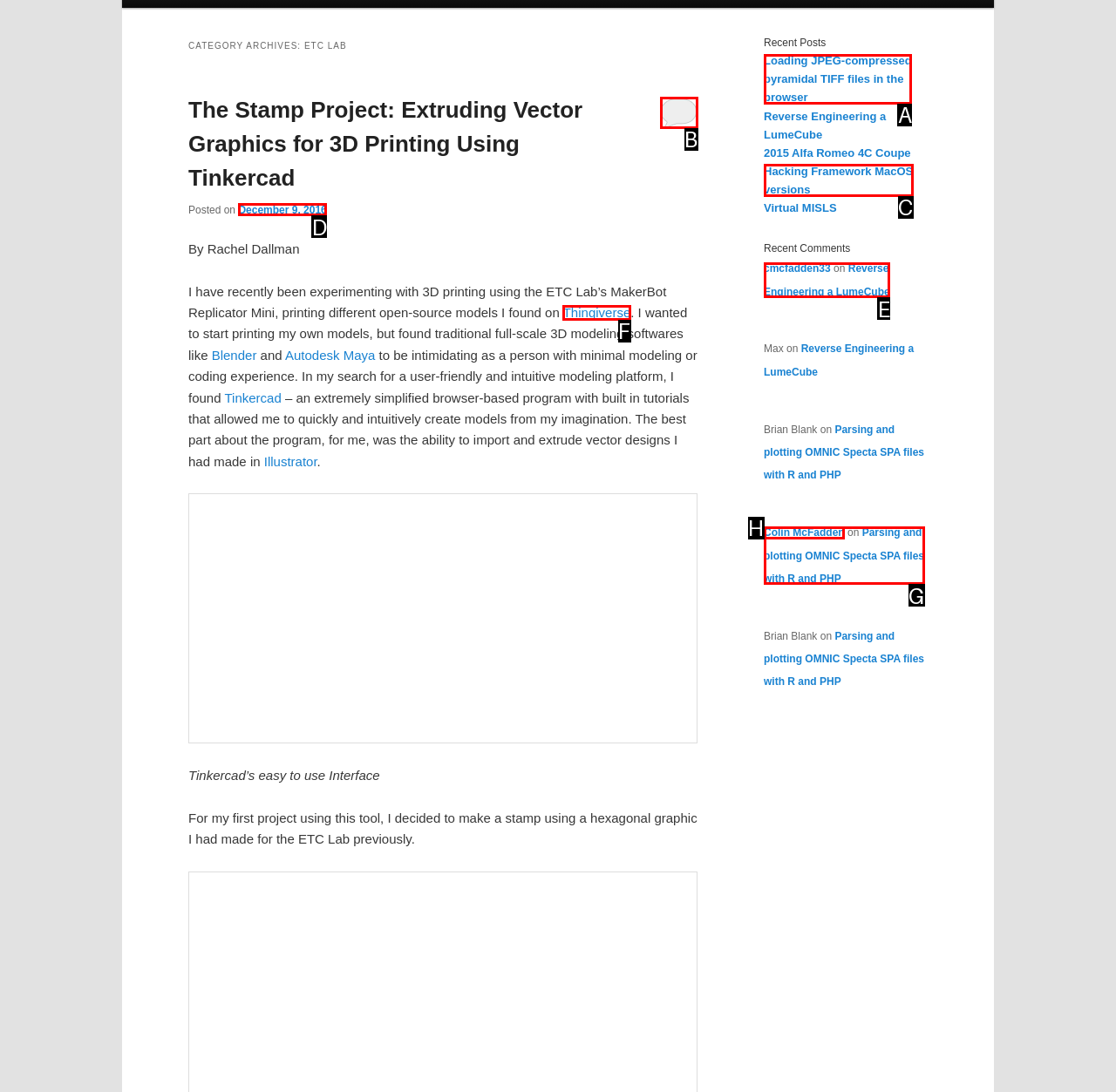Match the following description to the correct HTML element: Hacking Framework MacOS versions Indicate your choice by providing the letter.

C